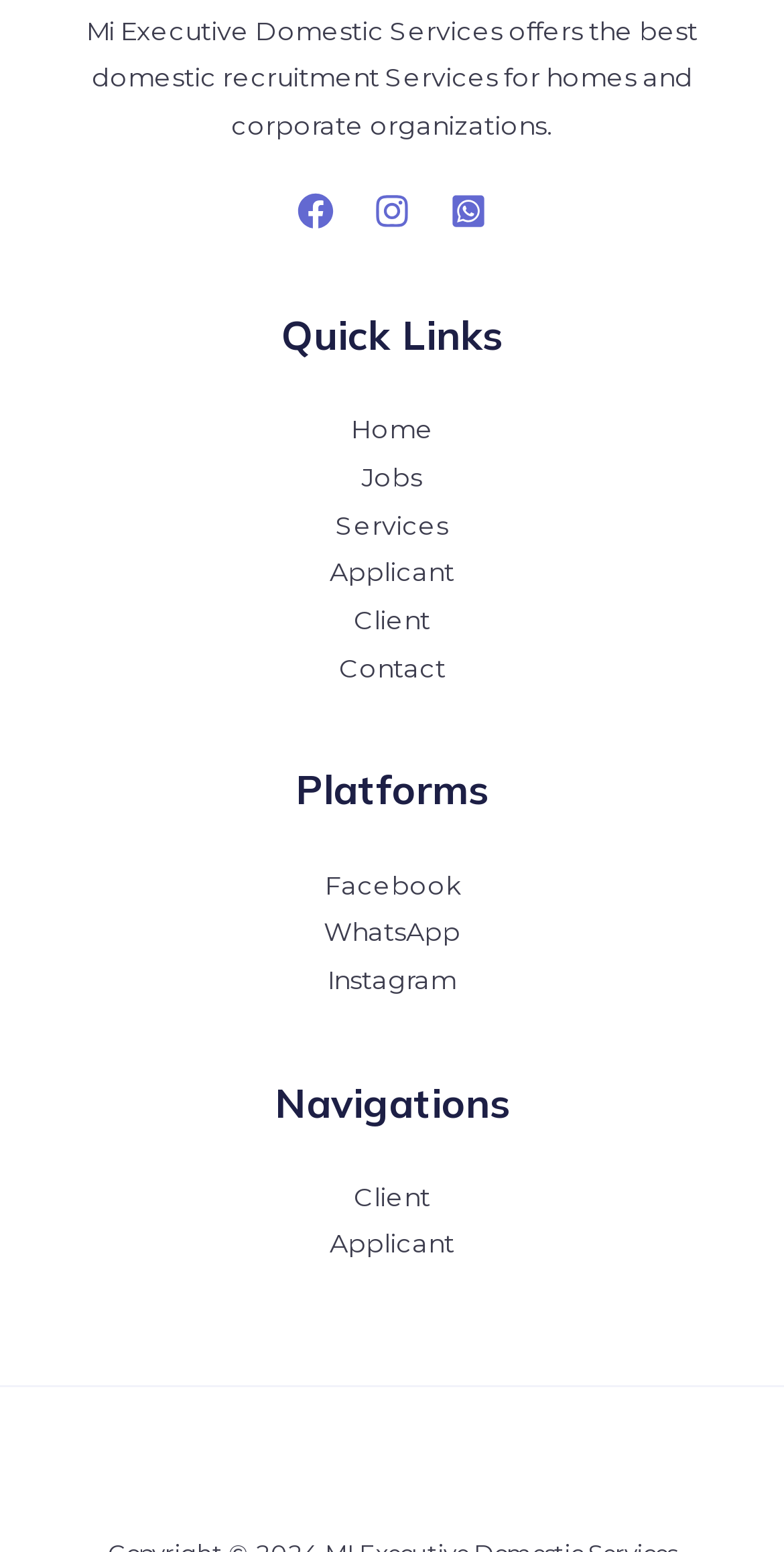How many social media platforms are linked?
Refer to the image and provide a one-word or short phrase answer.

3